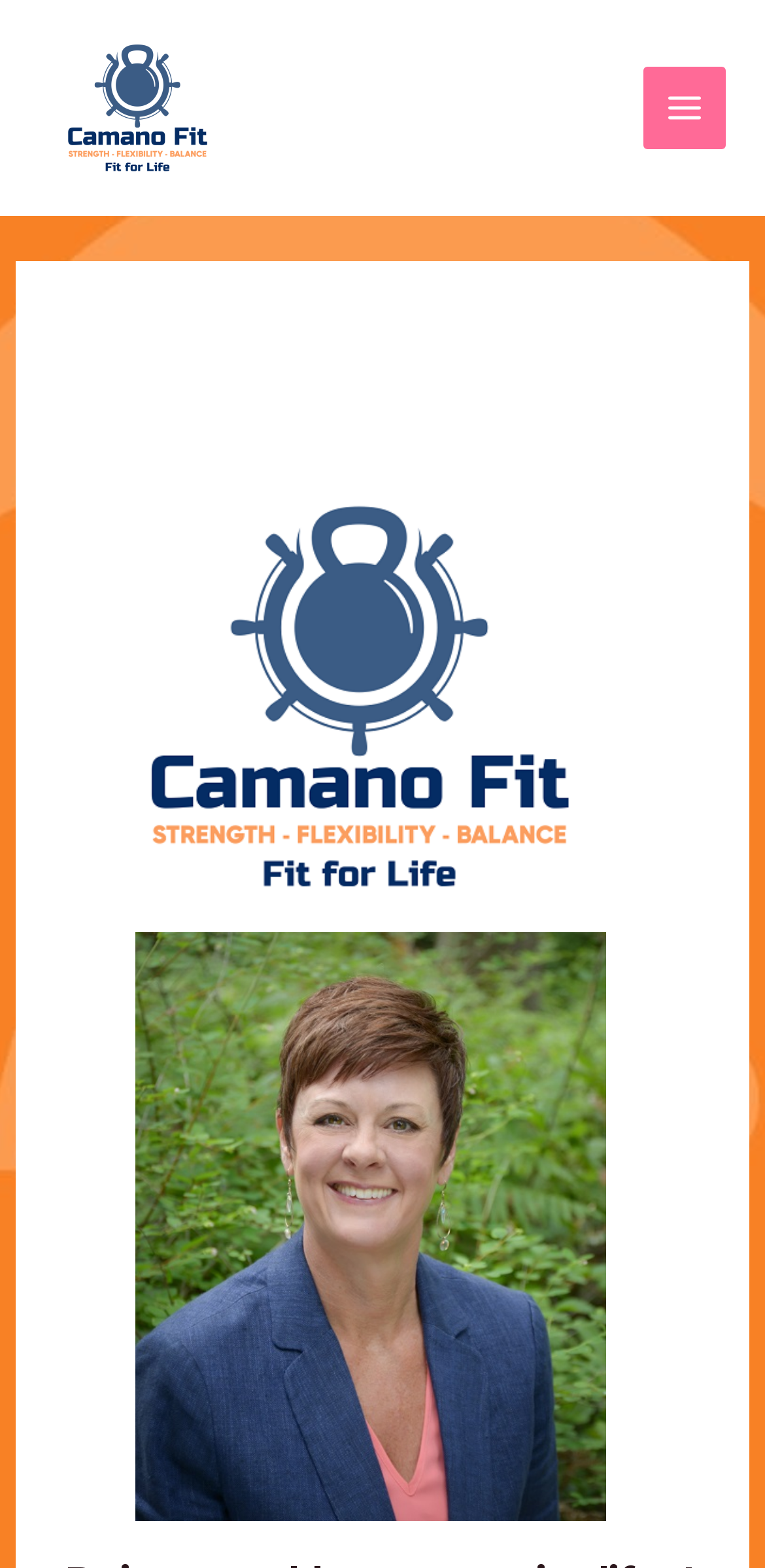Identify the coordinates of the bounding box for the element described below: "alt="Camanofit.com"". Return the coordinates as four float numbers between 0 and 1: [left, top, right, bottom].

[0.051, 0.054, 0.308, 0.079]